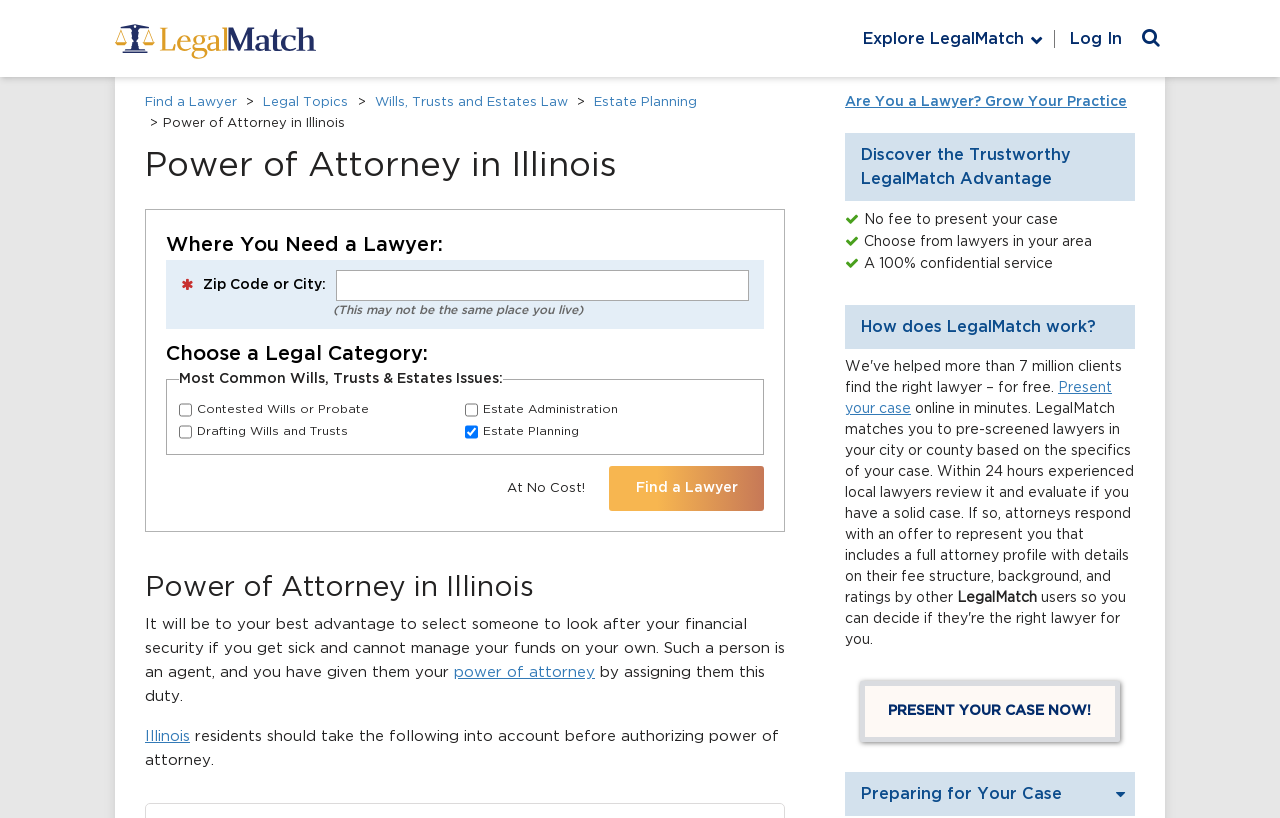What is the purpose of giving someone power of attorney?
Please provide a full and detailed response to the question.

According to the webpage, giving someone power of attorney allows them to manage one's financial security if they become sick and cannot manage their funds on their own.